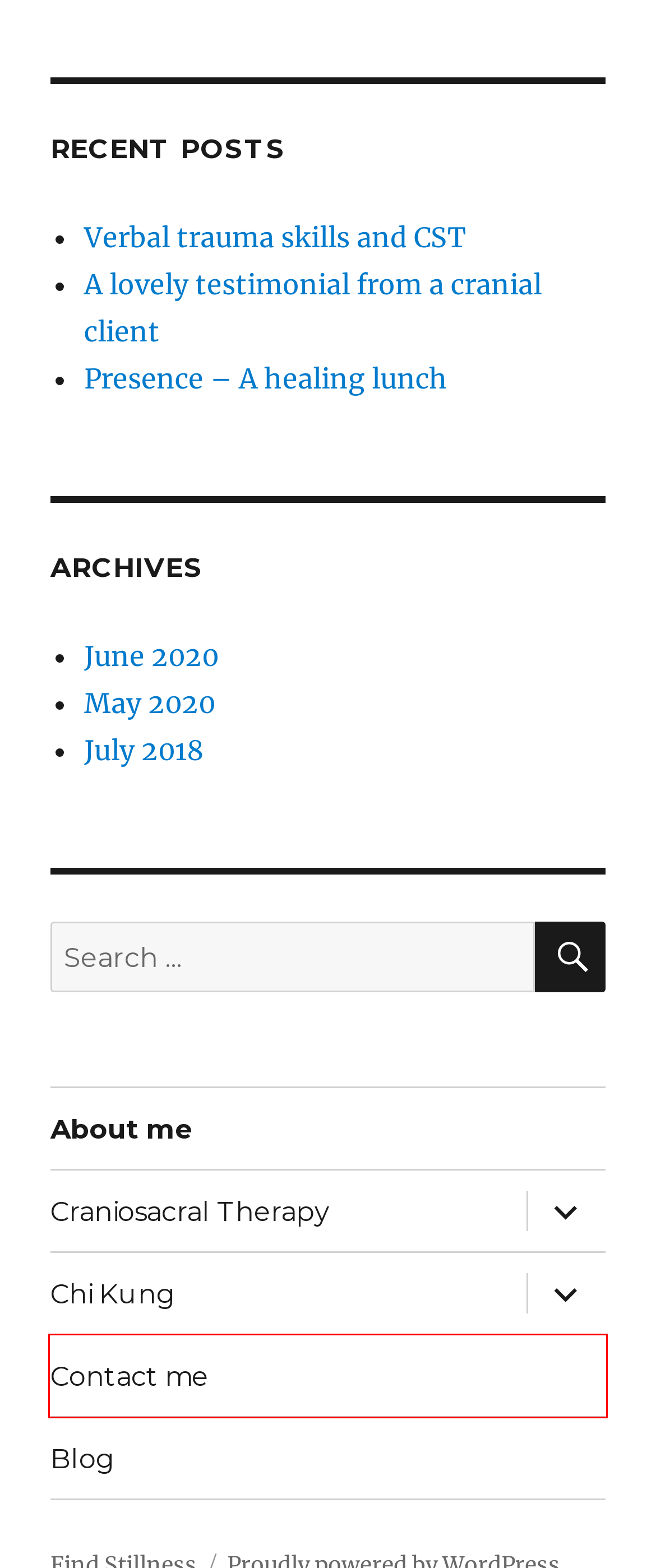Inspect the screenshot of a webpage with a red rectangle bounding box. Identify the webpage description that best corresponds to the new webpage after clicking the element inside the bounding box. Here are the candidates:
A. Craniosacral Therapy – Find Stillness
B. Contact me – Find Stillness
C. Blog – Find Stillness
D. Chi Kung – Find Stillness
E. July 2018 – Find Stillness
F. Verbal trauma skills and CST – Find Stillness
G. A lovely testimonial from a cranial client – Find Stillness
H. May 2020 – Find Stillness

B